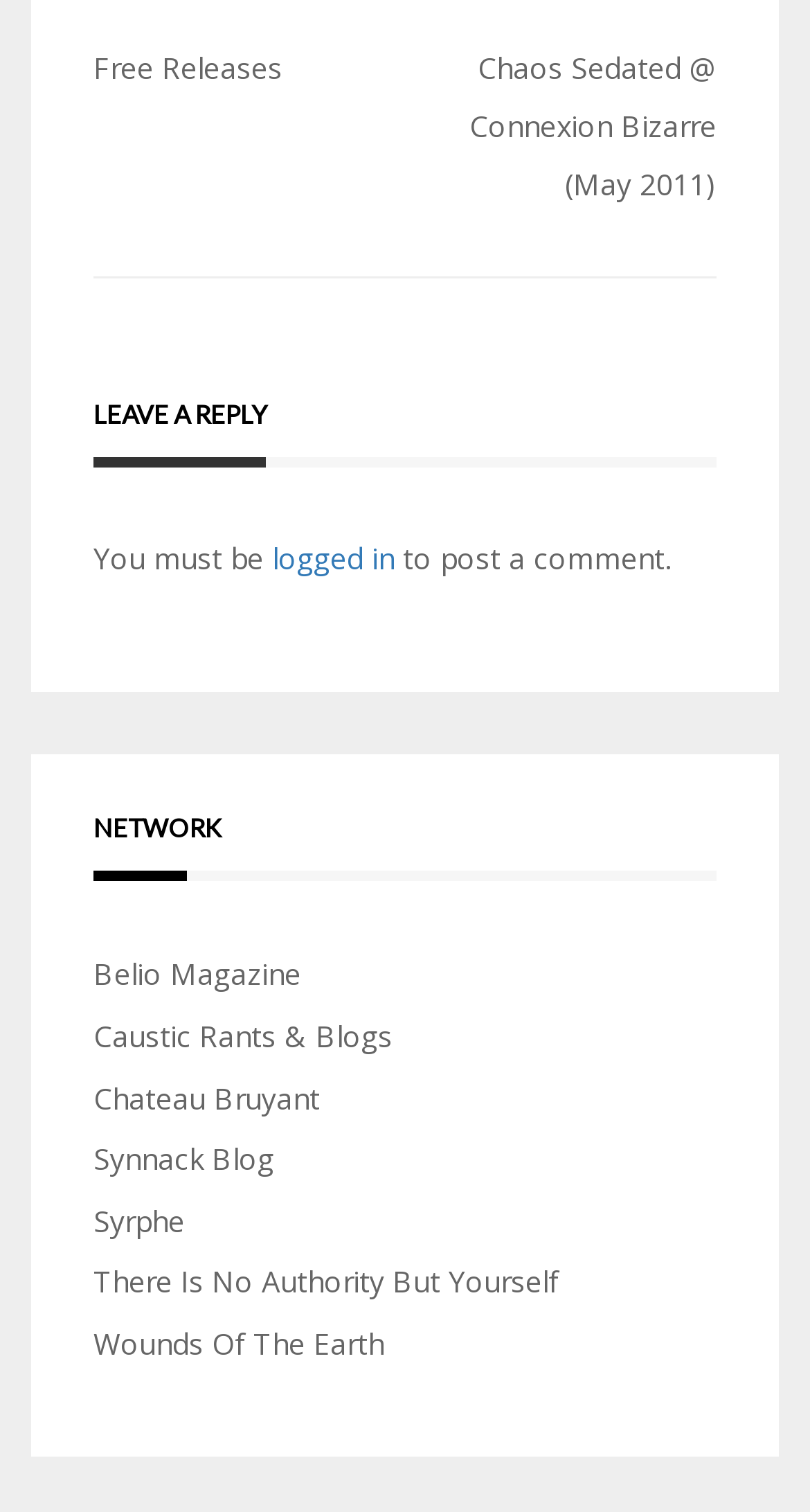Please specify the bounding box coordinates of the clickable section necessary to execute the following command: "Download the article".

None